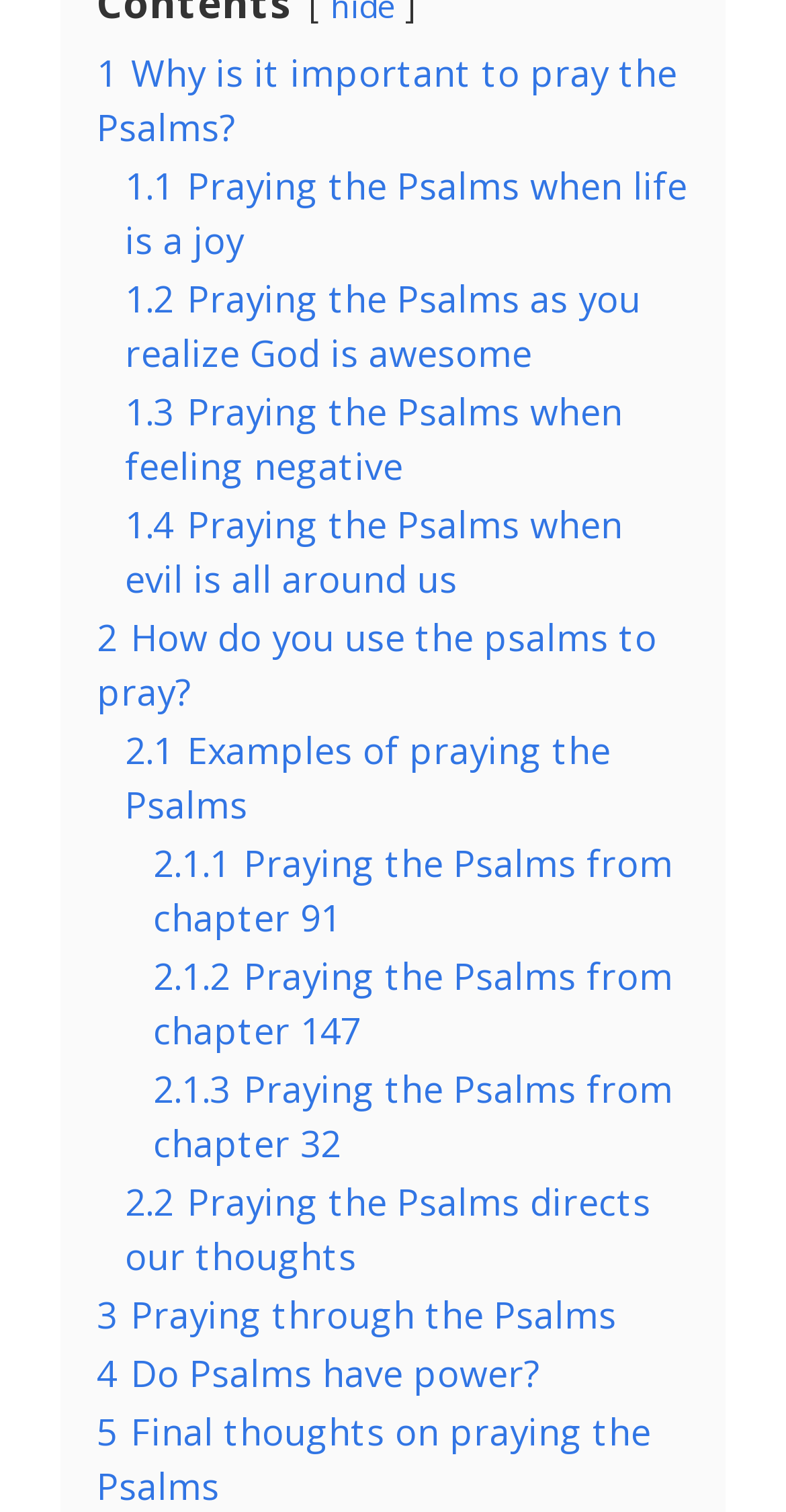Indicate the bounding box coordinates of the element that must be clicked to execute the instruction: "Explore 'Examples of praying the Psalms'". The coordinates should be given as four float numbers between 0 and 1, i.e., [left, top, right, bottom].

[0.159, 0.48, 0.777, 0.548]